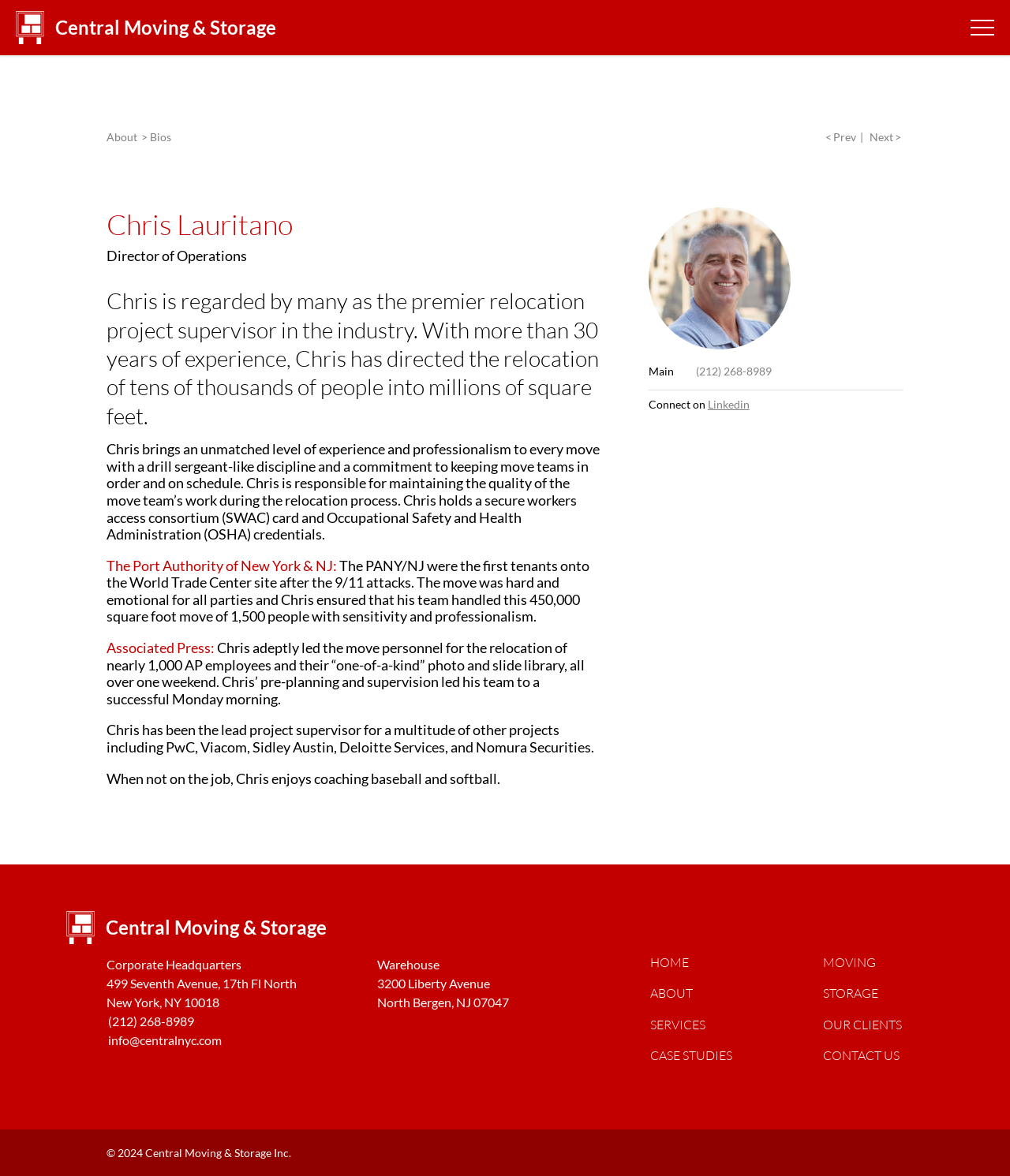Analyze the image and provide a detailed answer to the question: What is Chris Lauritano's job title?

I found this answer by looking at the heading 'Chris Lauritano' and the StaticText 'Director of Operations' that follows it, which suggests that Chris Lauritano holds this job title.